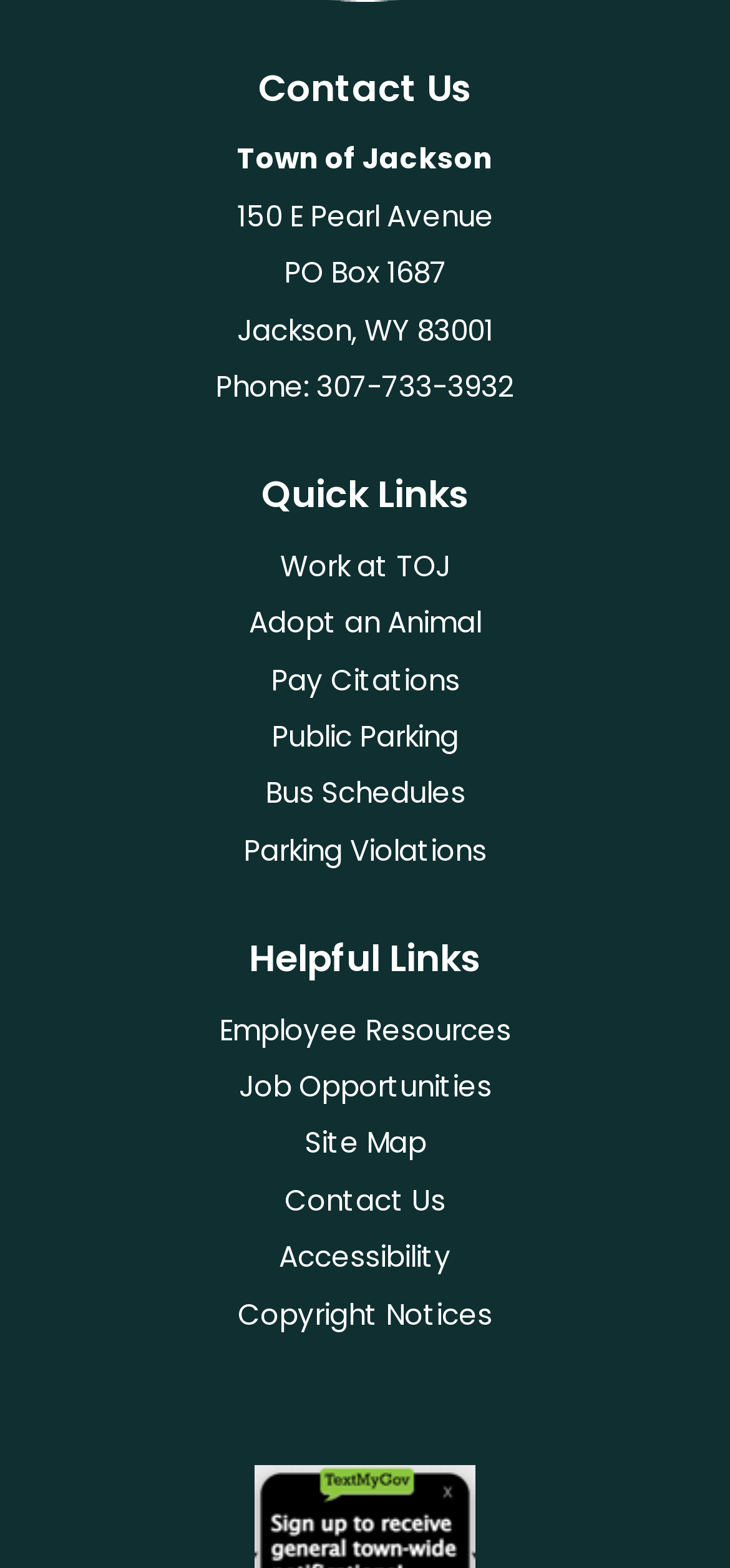Determine the bounding box coordinates of the clickable element to complete this instruction: "visit Work at TOJ". Provide the coordinates in the format of four float numbers between 0 and 1, [left, top, right, bottom].

[0.383, 0.348, 0.617, 0.373]